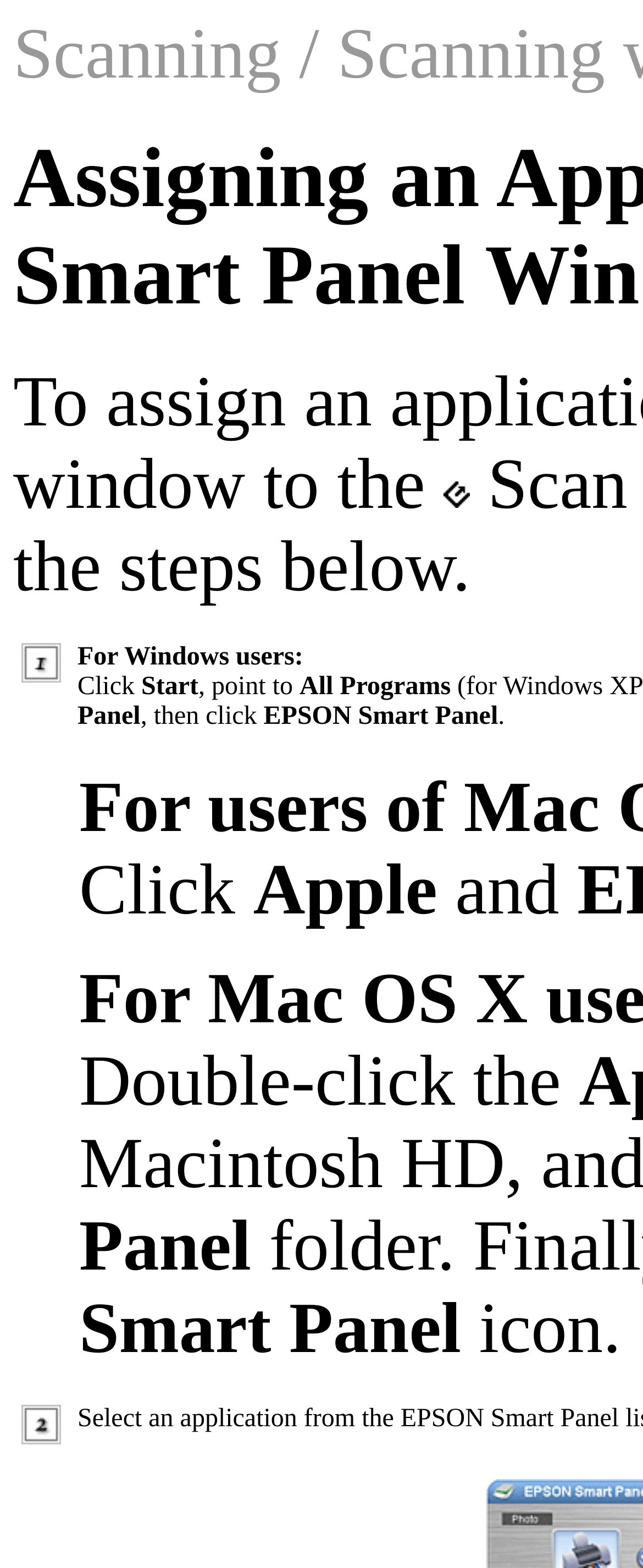What is the instruction given in the text?
Use the image to give a comprehensive and detailed response to the question.

The text 'Click Apple and' is located at [0.123, 0.542, 0.68, 0.593], indicating that the instruction given in the text is to click Apple and perform some action.